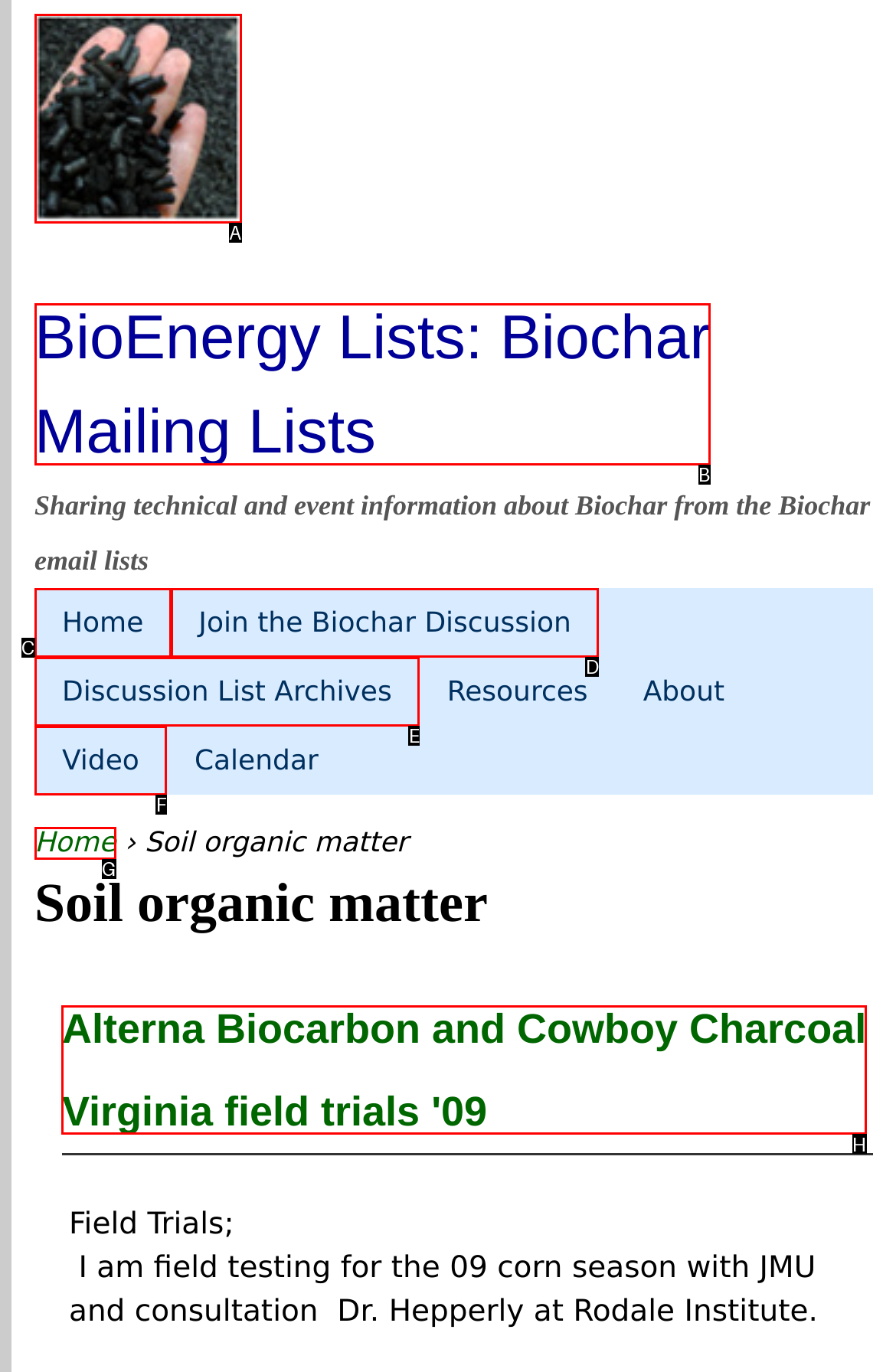Select the appropriate letter to fulfill the given instruction: read about alterna biocarbon and cowboy charcoal virginia field trials
Provide the letter of the correct option directly.

H